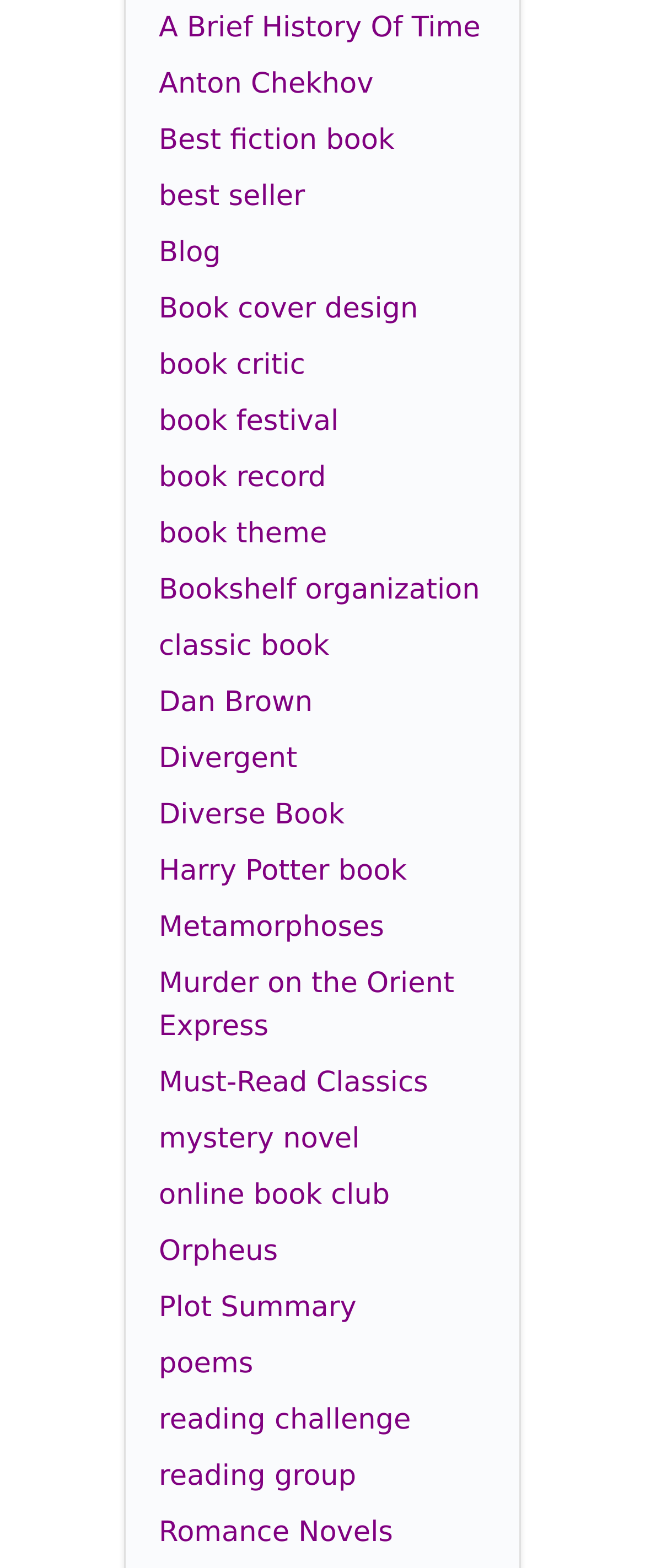Indicate the bounding box coordinates of the element that needs to be clicked to satisfy the following instruction: "Explore A Brief History Of Time". The coordinates should be four float numbers between 0 and 1, i.e., [left, top, right, bottom].

[0.246, 0.008, 0.745, 0.029]